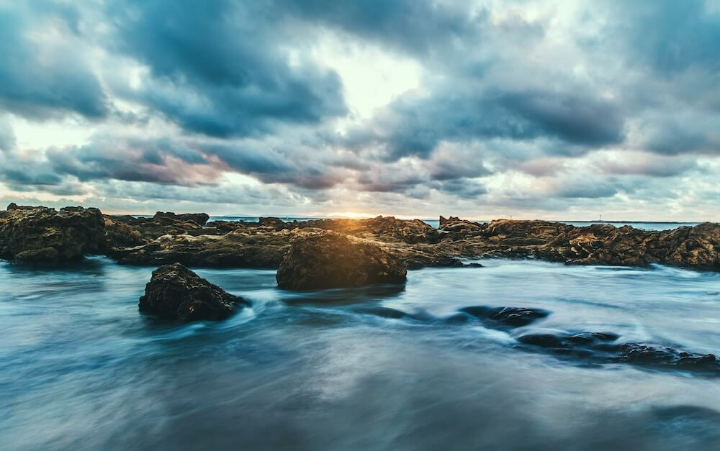Please give a one-word or short phrase response to the following question: 
What is the color of the glow illuminating the landscape?

Golden